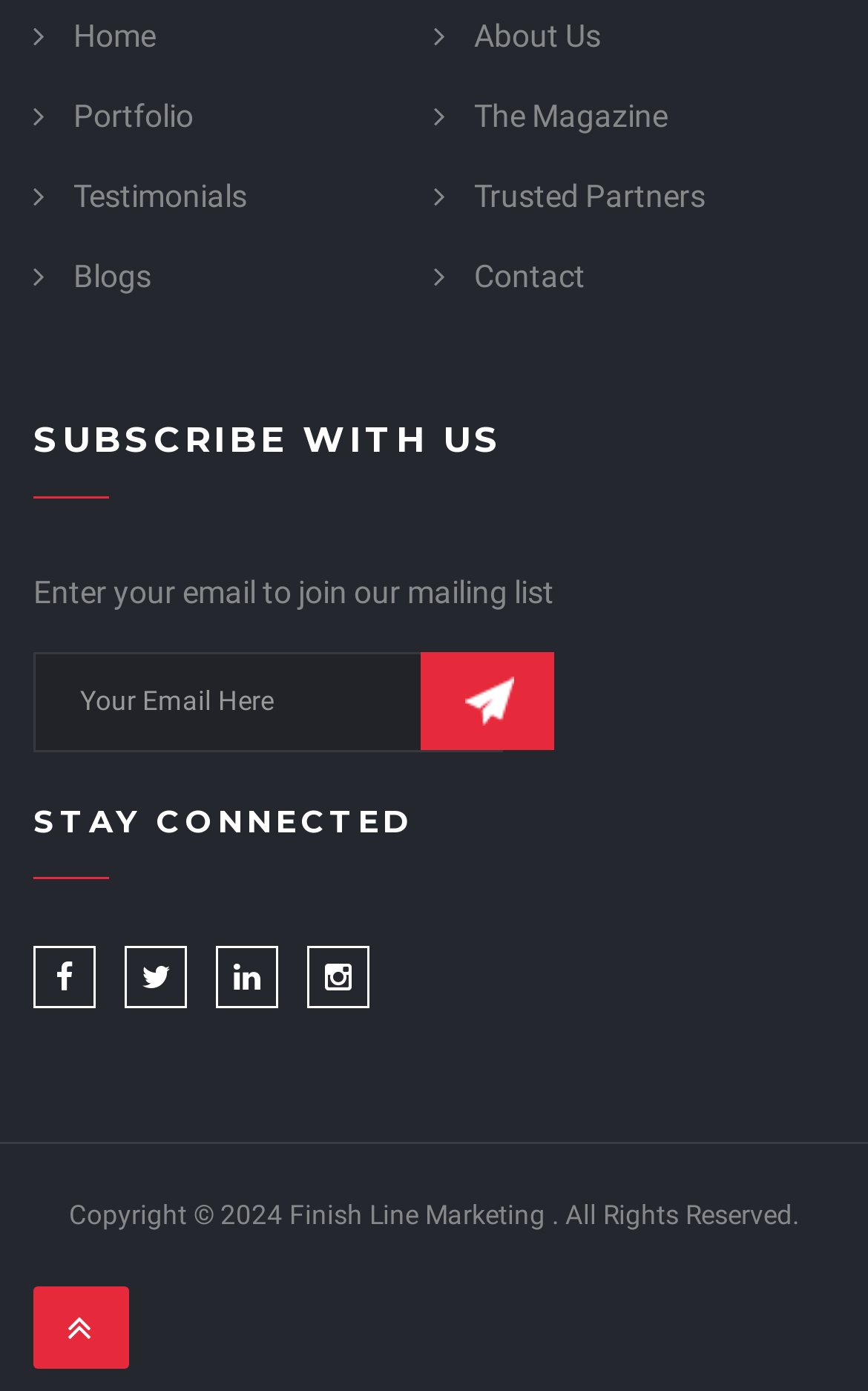What is the purpose of the links with social media icons?
Can you give a detailed and elaborate answer to the question?

The links with social media icons, such as '', '', and '', are likely links to the company's social media profiles, allowing users to stay connected with the company on various platforms.